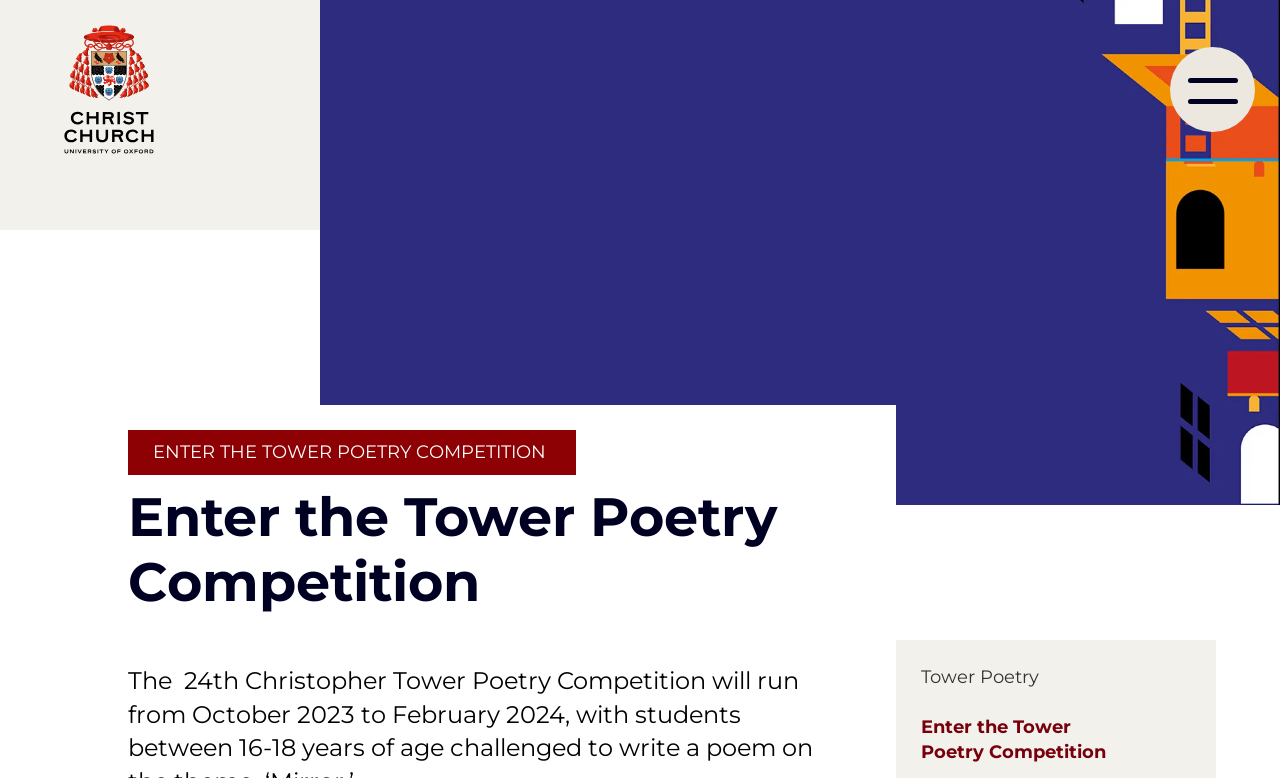Using the webpage screenshot and the element description alt="Logo", determine the bounding box coordinates. Specify the coordinates in the format (top-left x, top-left y, bottom-right x, bottom-right y) with values ranging from 0 to 1.

[0.05, 0.032, 0.12, 0.198]